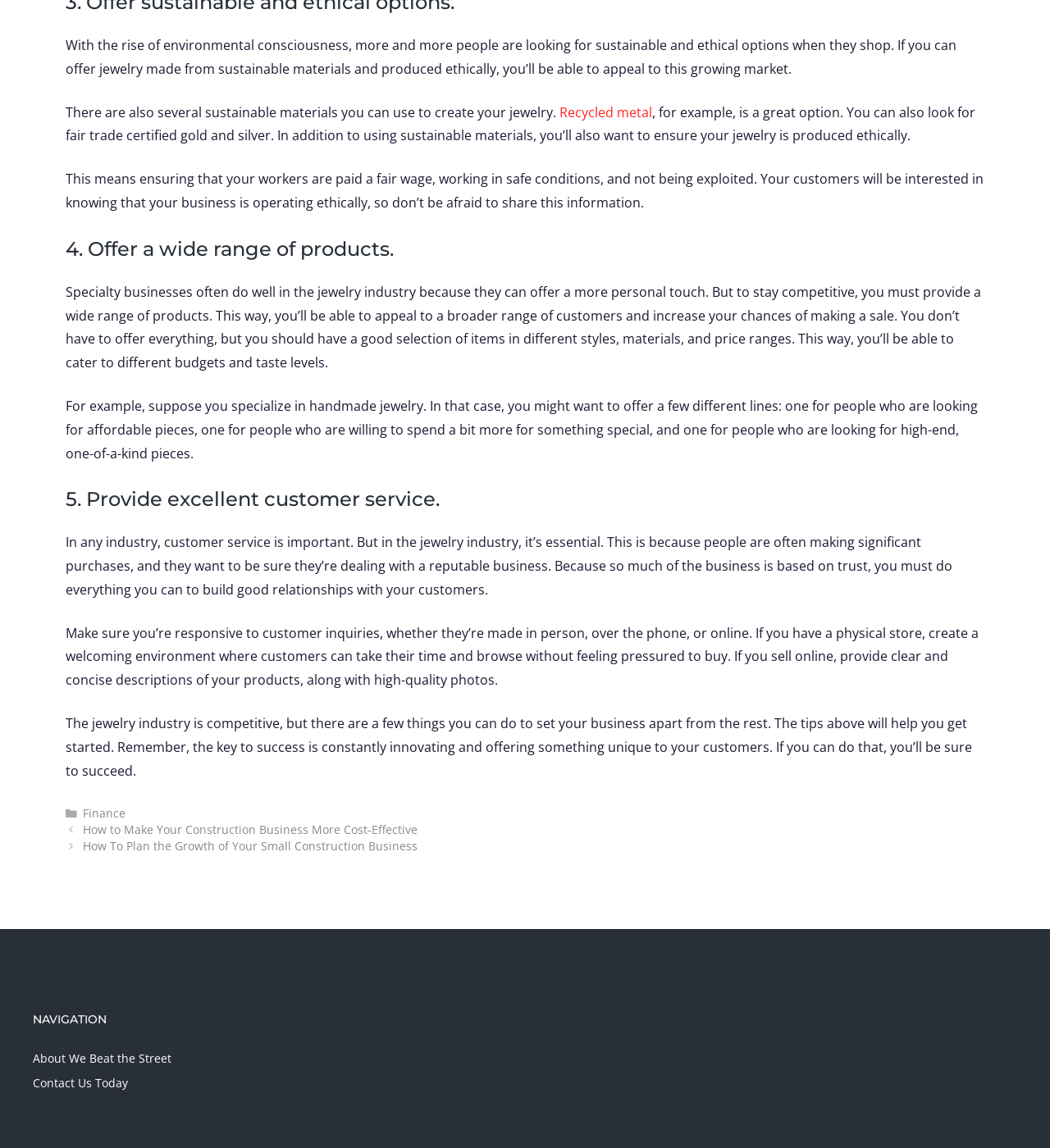What is the purpose of providing excellent customer service in the jewelry industry?
Please provide a full and detailed response to the question.

The webpage states that 'In the jewelry industry, it’s essential' to provide excellent customer service, and that 'people are often making significant purchases, and they want to be sure they’re dealing with a reputable business.' This implies that the purpose of providing excellent customer service is to build trust with customers.